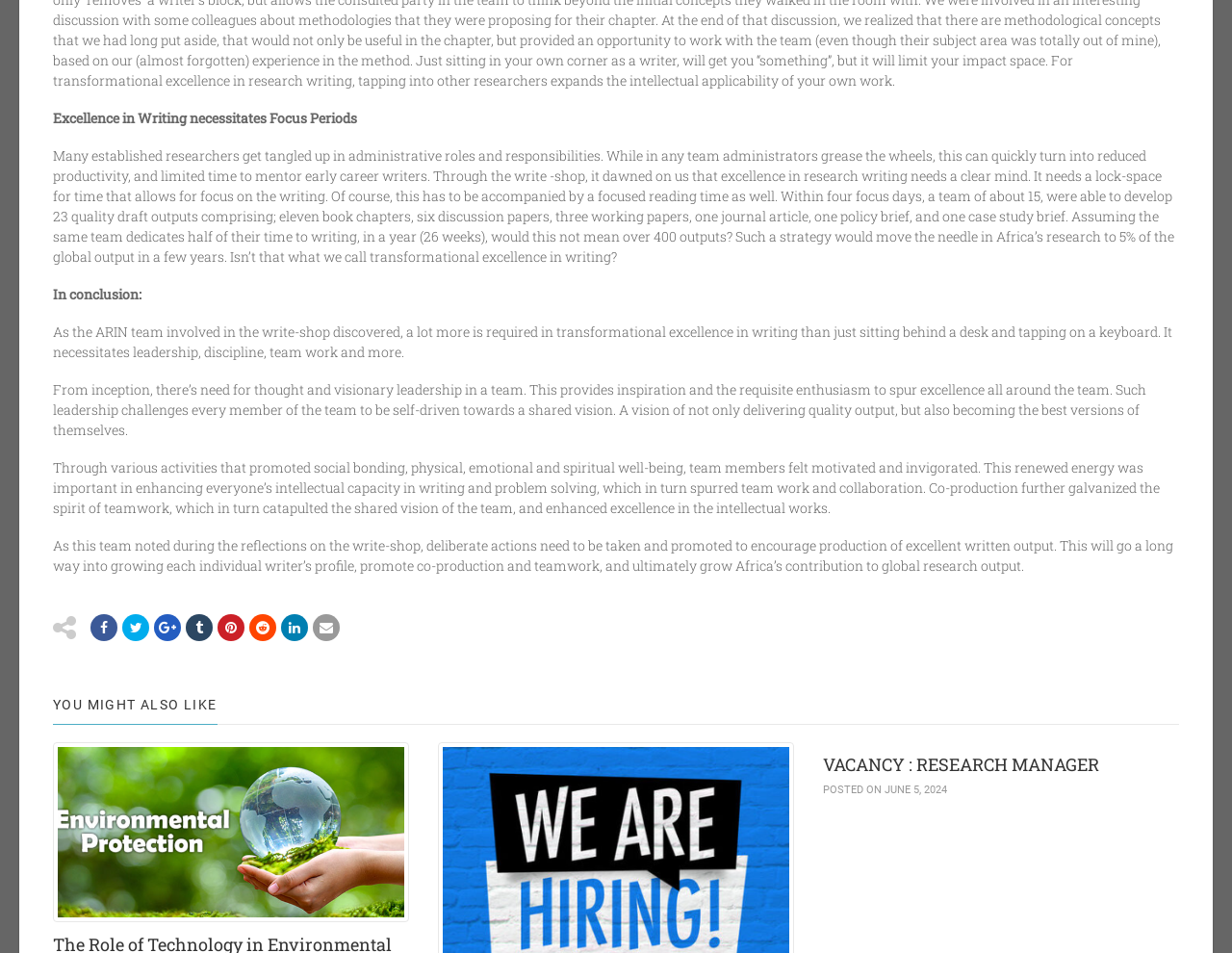Can you determine the bounding box coordinates of the area that needs to be clicked to fulfill the following instruction: "Click the Twitter link"?

[0.099, 0.644, 0.121, 0.672]